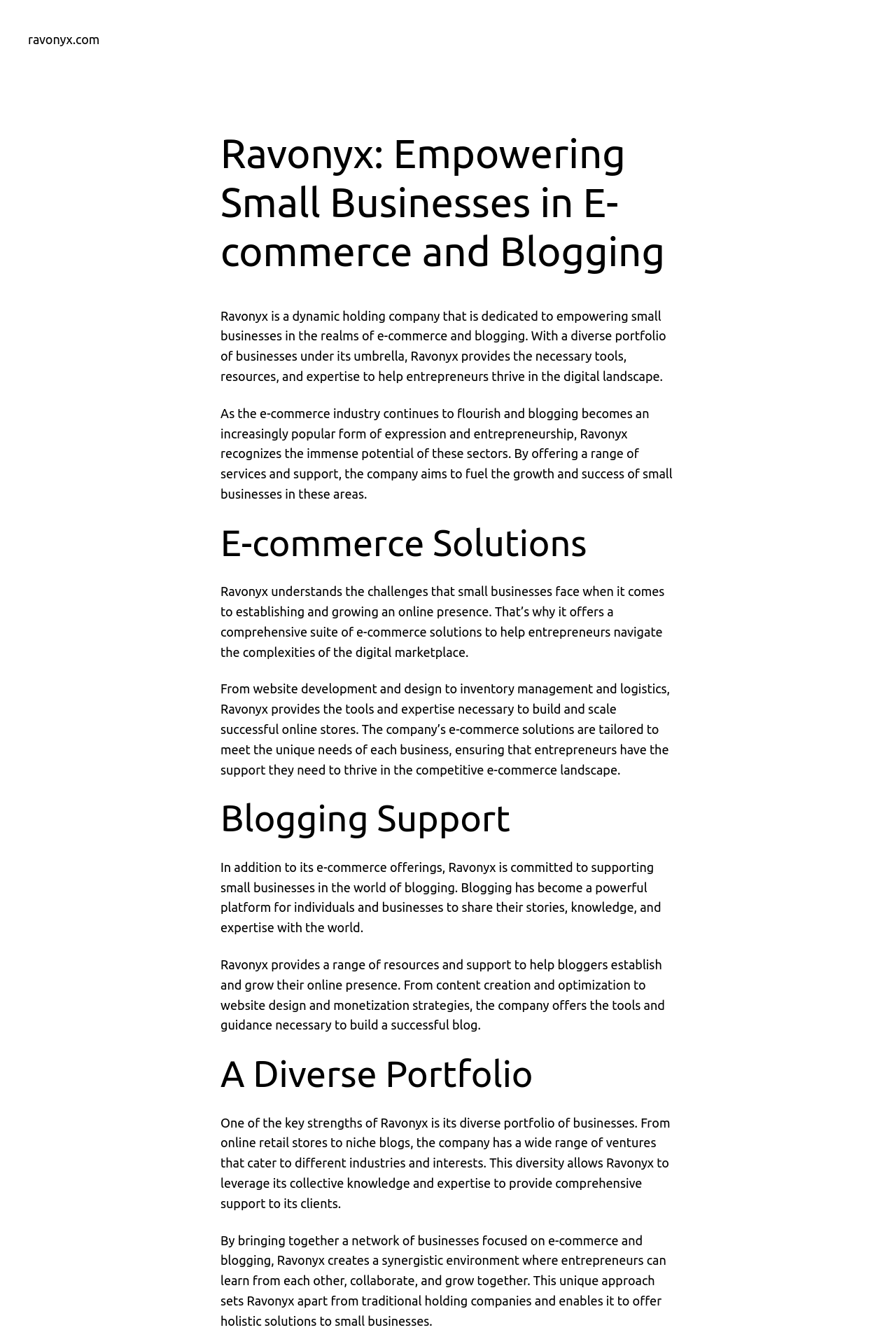Please find and provide the title of the webpage.

Ravonyx: Empowering Small Businesses in E-commerce and Blogging